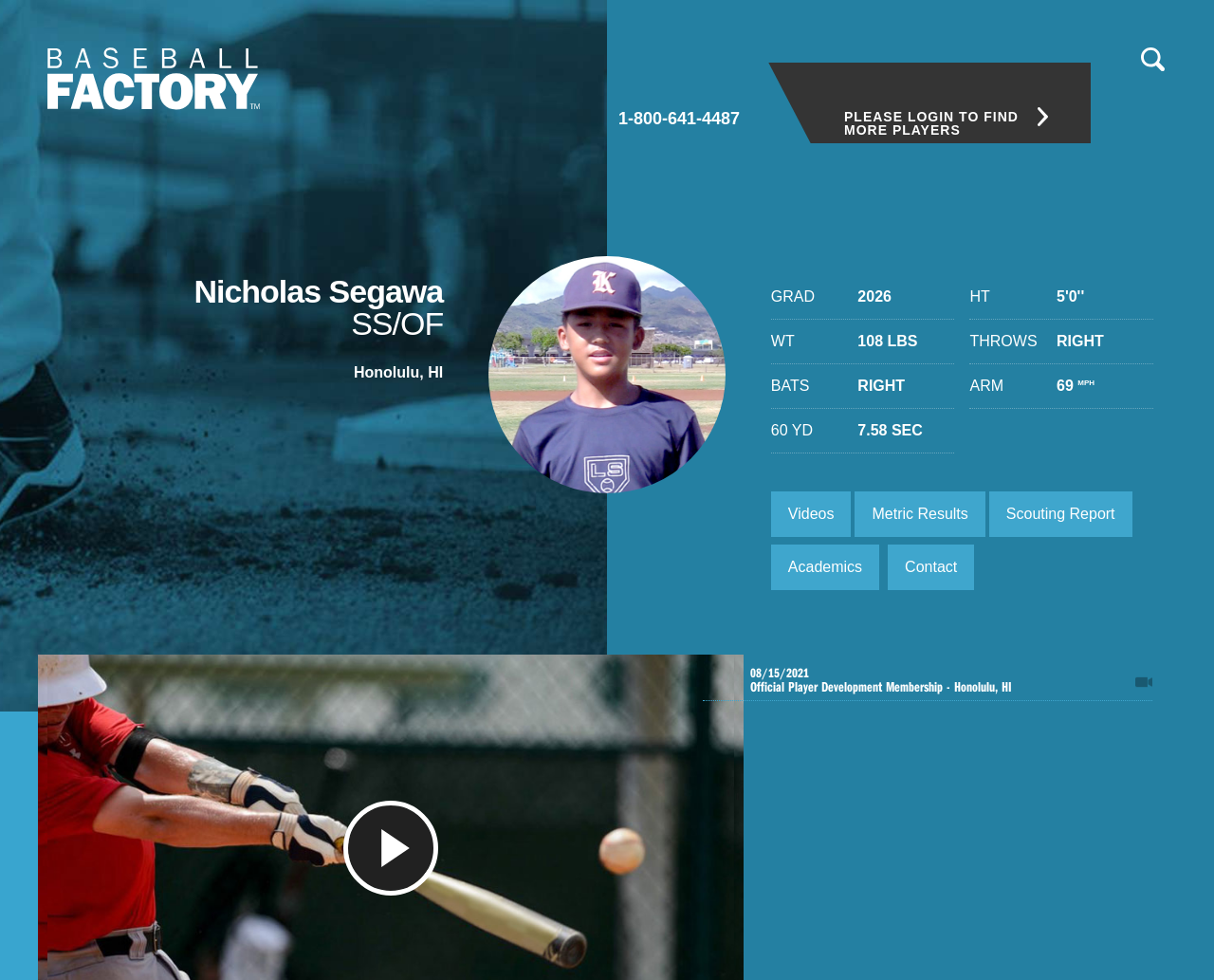Predict the bounding box of the UI element based on this description: "Contact".

[0.731, 0.556, 0.803, 0.602]